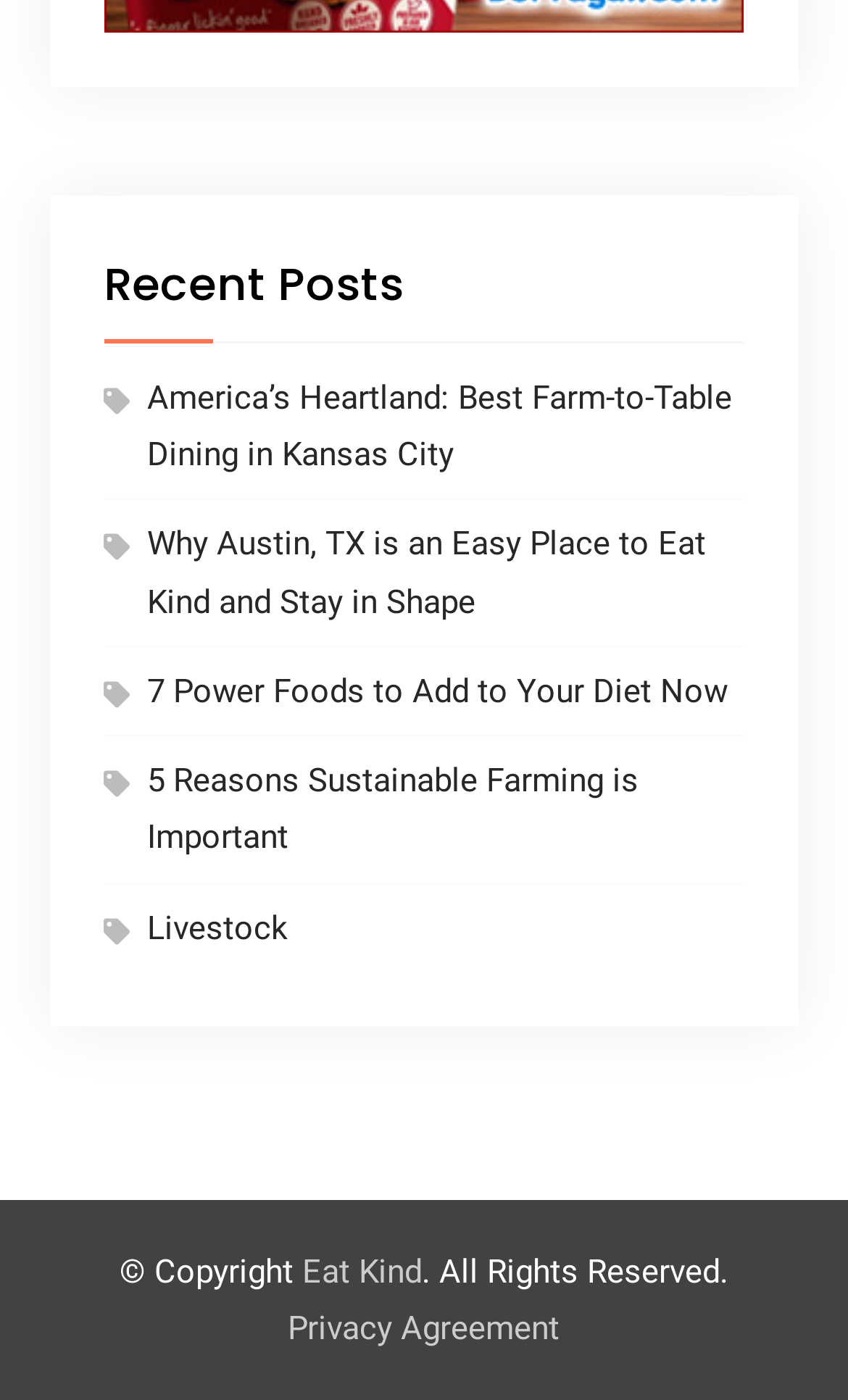Please answer the following question using a single word or phrase: What is the last text element at the bottom of the webpage?

Privacy Agreement